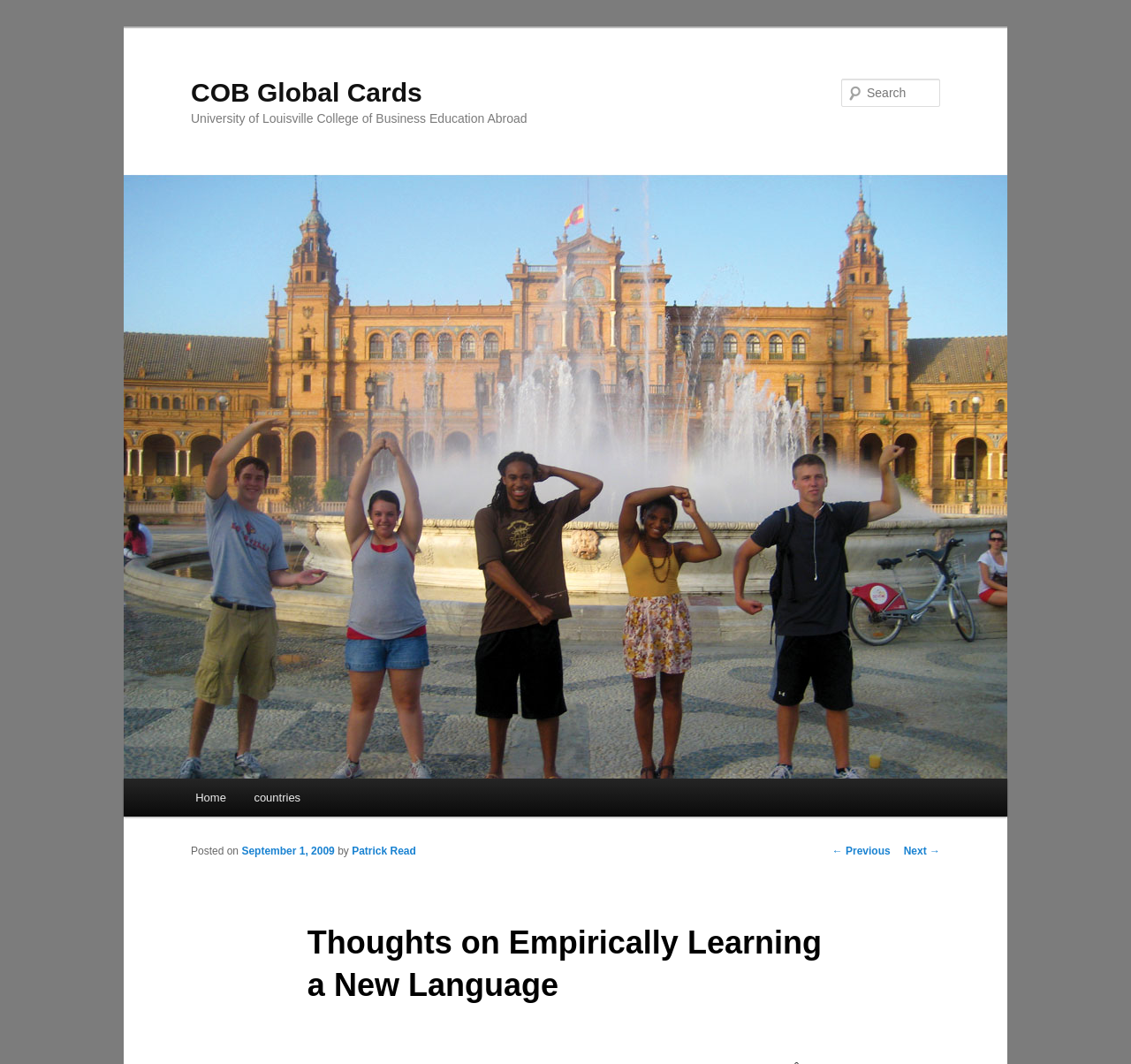Who is the author of the post?
Using the visual information, answer the question in a single word or phrase.

Patrick Read